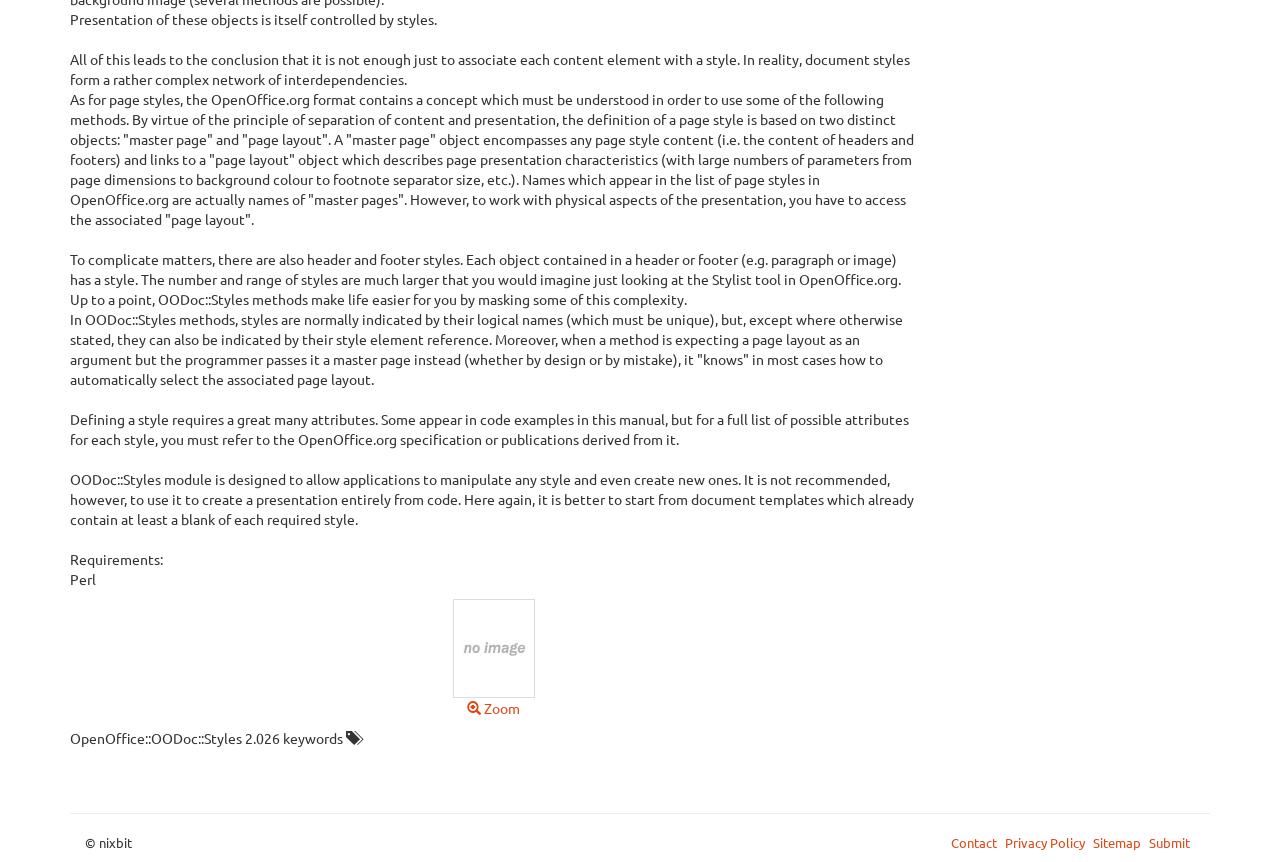Bounding box coordinates should be in the format (top-left x, top-left y, bottom-right x, bottom-right y) and all values should be floating point numbers between 0 and 1. Determine the bounding box coordinate for the UI element described as: Contact Us

None